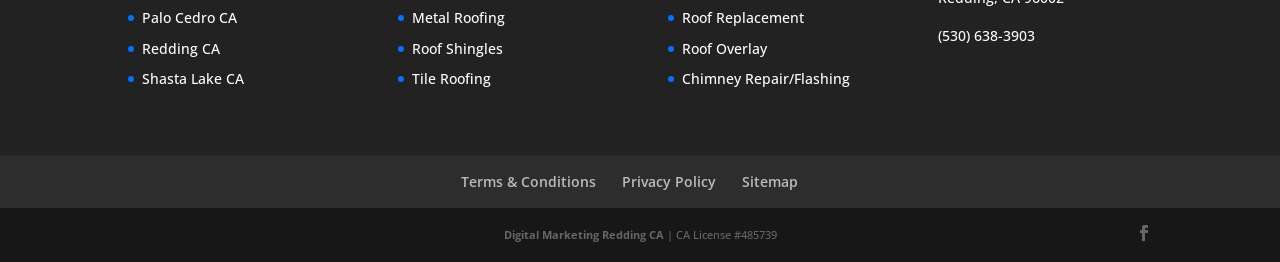Please identify the bounding box coordinates of the clickable element to fulfill the following instruction: "Call (530) 638-3903". The coordinates should be four float numbers between 0 and 1, i.e., [left, top, right, bottom].

[0.733, 0.099, 0.809, 0.171]